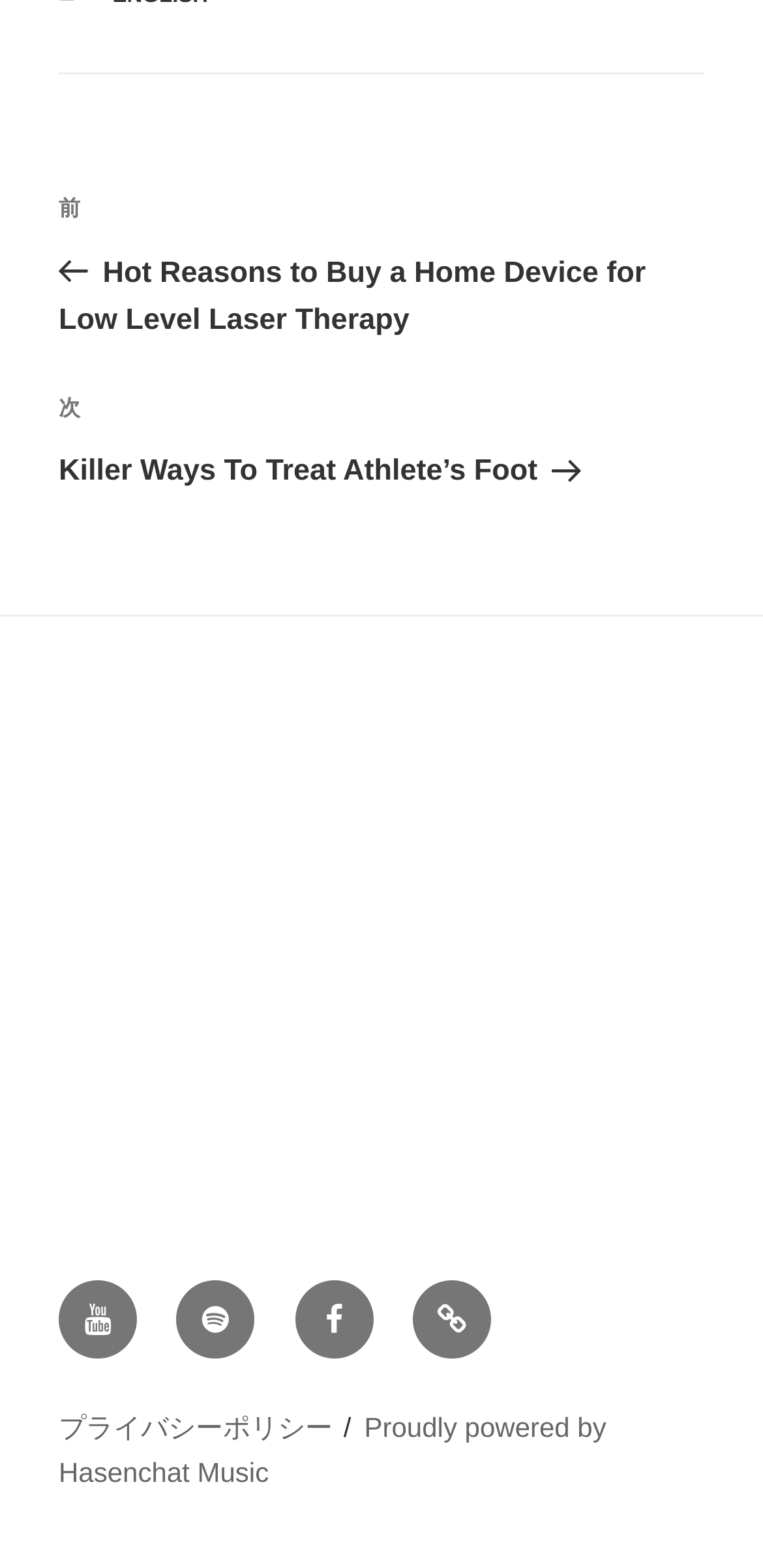Based on the element description Proudly powered by Hasenchat Music, identify the bounding box coordinates for the UI element. The coordinates should be in the format (top-left x, top-left y, bottom-right x, bottom-right y) and within the 0 to 1 range.

[0.077, 0.9, 0.795, 0.949]